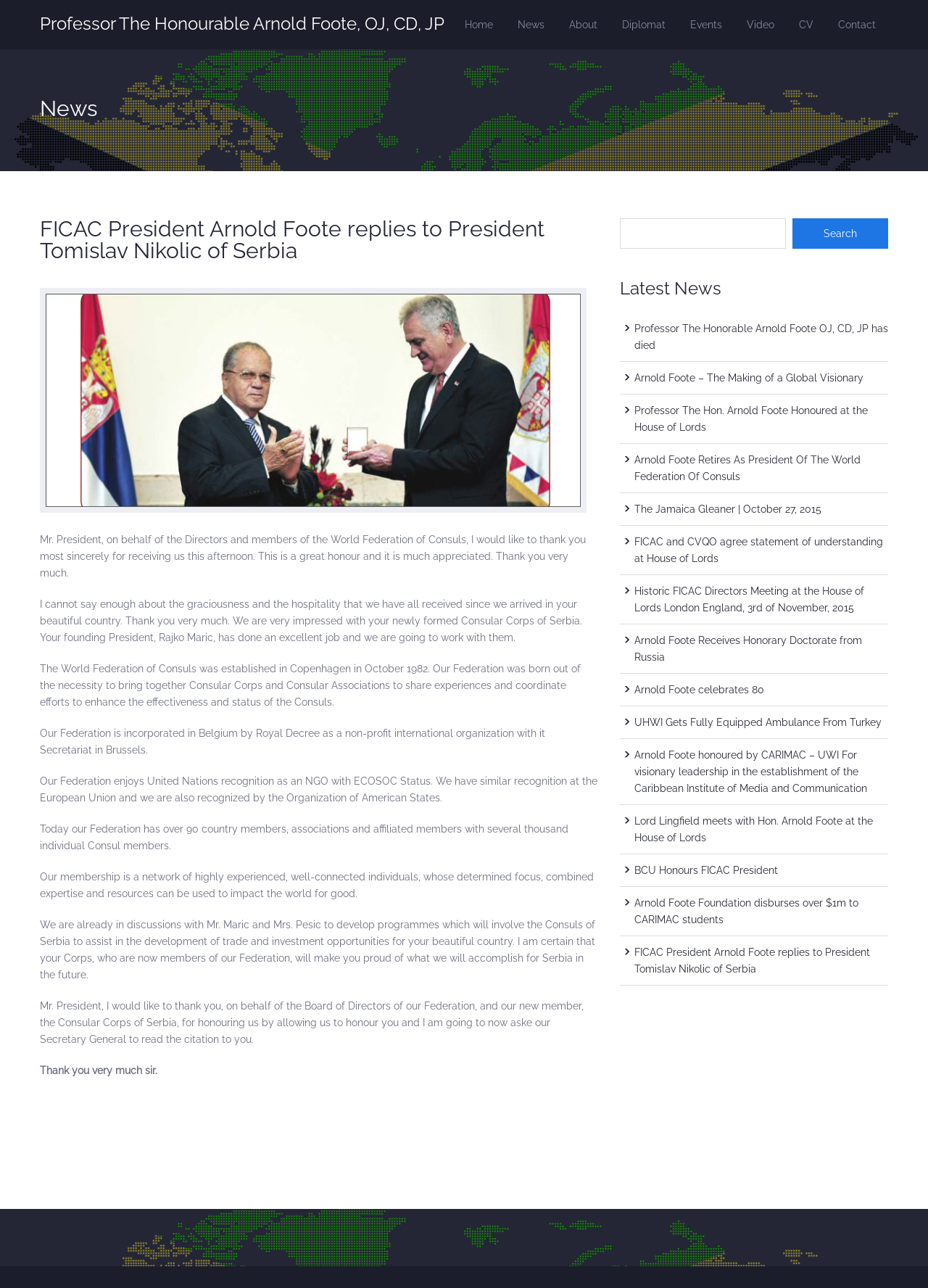Bounding box coordinates are given in the format (top-left x, top-left y, bottom-right x, bottom-right y). All values should be floating point numbers between 0 and 1. Provide the bounding box coordinate for the UI element described as: BCU Honours FICAC President

[0.684, 0.671, 0.838, 0.68]